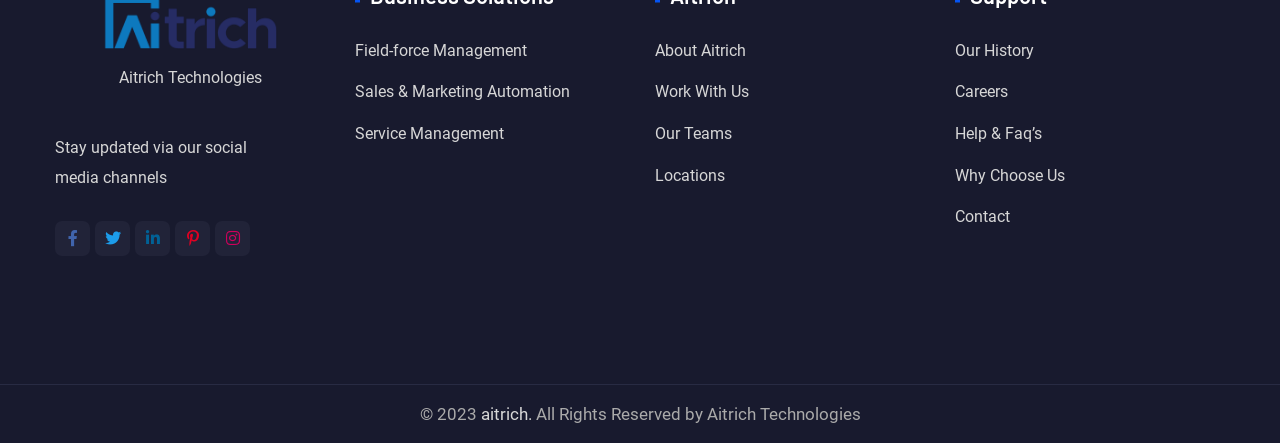What are the different sections of the webpage?
Use the image to answer the question with a single word or phrase.

About, Work, Locations, etc.